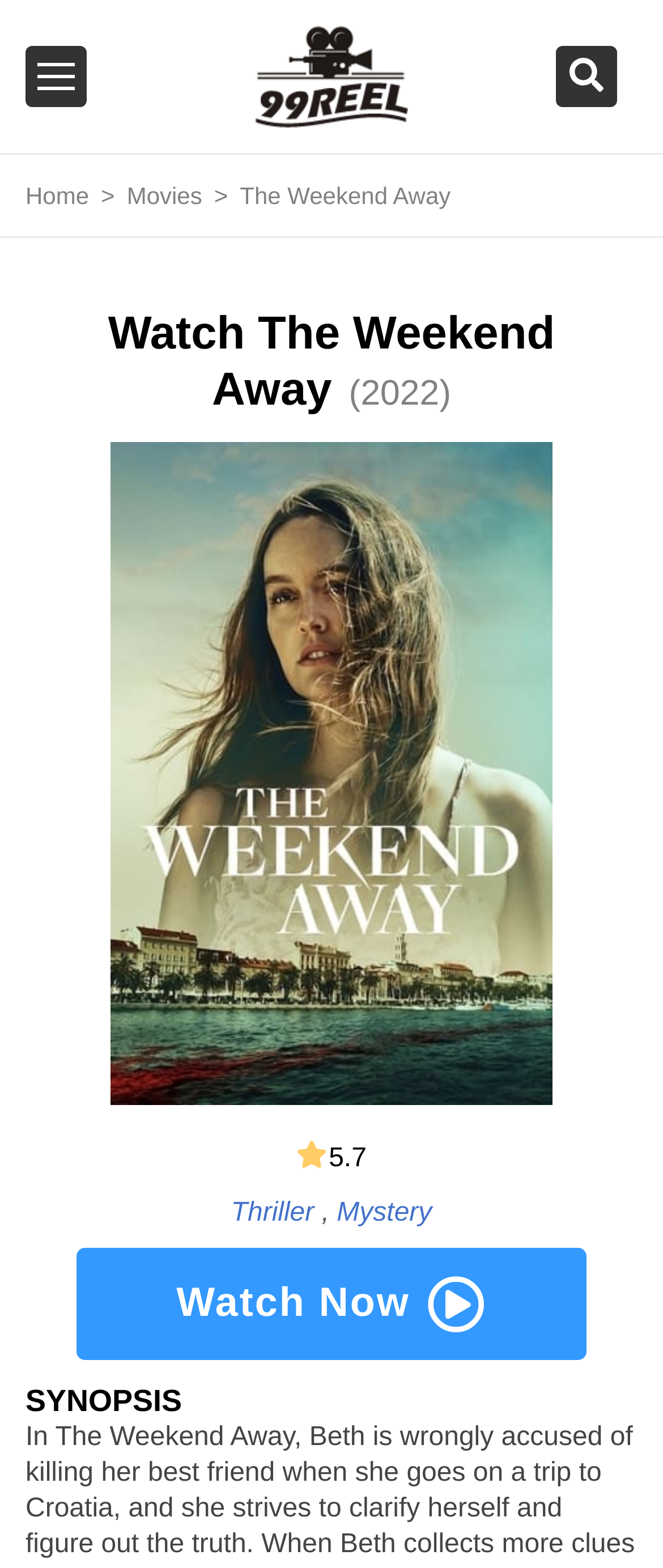Describe all significant elements and features of the webpage.

The webpage is about the movie "The Weekend Away" (2022) and provides information on where to stream it online. At the top left, there is a link to the "Home" page, followed by a ">" symbol and then a link to the "Movies" section. The title of the movie, "The Weekend Away", is displayed prominently in the top center of the page, with the release year "(2022)" written in smaller text to its right.

Below the title, there is a large image of the movie poster, taking up most of the top half of the page. To the right of the image, there is a rating of "5.7" displayed. The genres of the movie, "Thriller" and "Mystery", are listed below the rating, separated by a comma.

In the bottom half of the page, there is a "Watch Now" button with an arrow icon, located at the bottom right. Above the button, there is a synopsis of the movie, although the text is not provided. At the very top of the page, there is a link to "99Reel" and a button with no text, located at the top right.